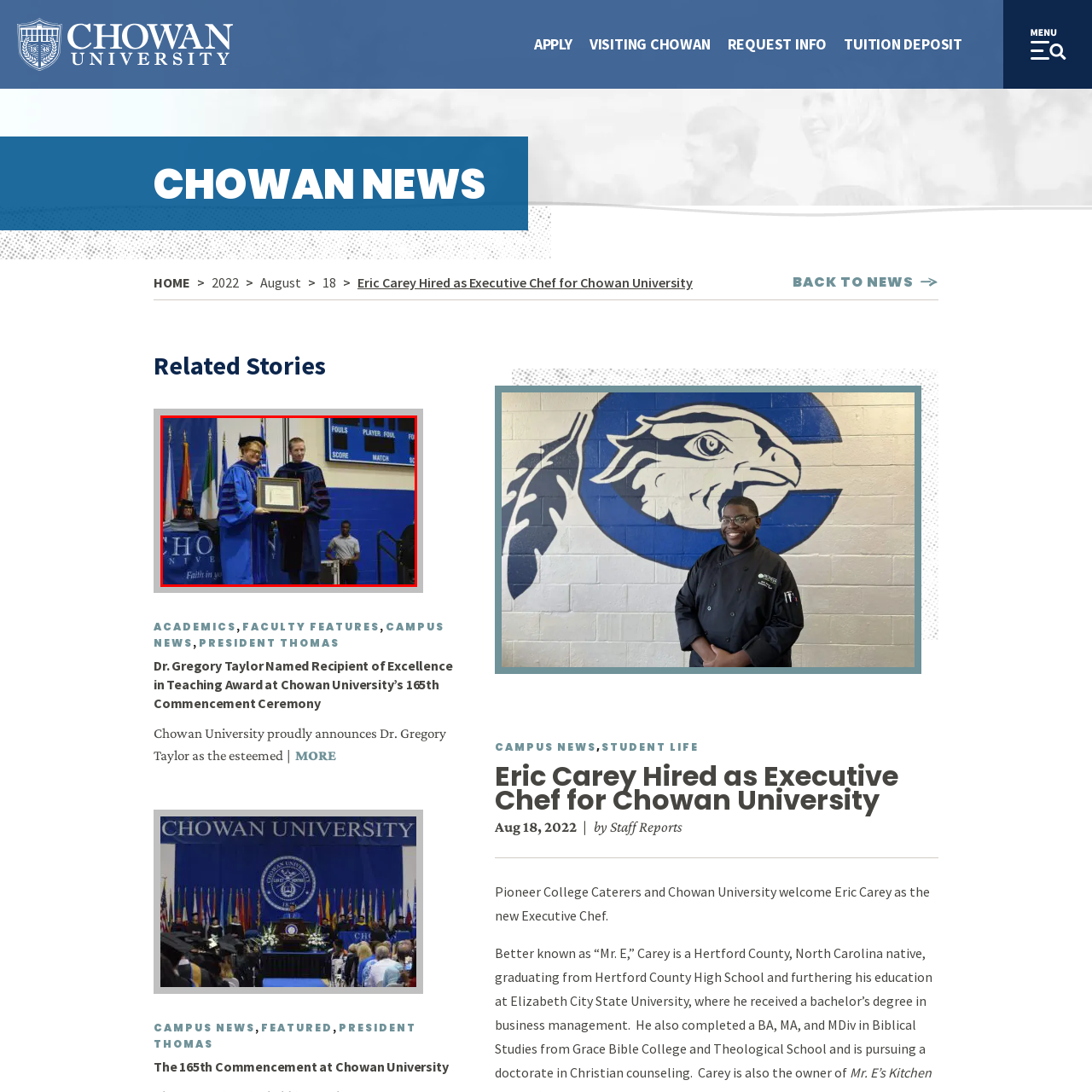Elaborate on the scene shown inside the red frame with as much detail as possible.

In this celebratory moment captured during a ceremony at Chowan University, a distinguished individual, adorned in academic regalia, is receiving a framed certificate or award from another official, also in formal attire. The backdrop features flags representing various groups and a scoreboard displaying game-related information in the gymnasium. This context underscores the significance of the occasion, likely highlighting a notable achievement within the Chowan University community. Observers in the background contribute to the lively atmosphere of the event.